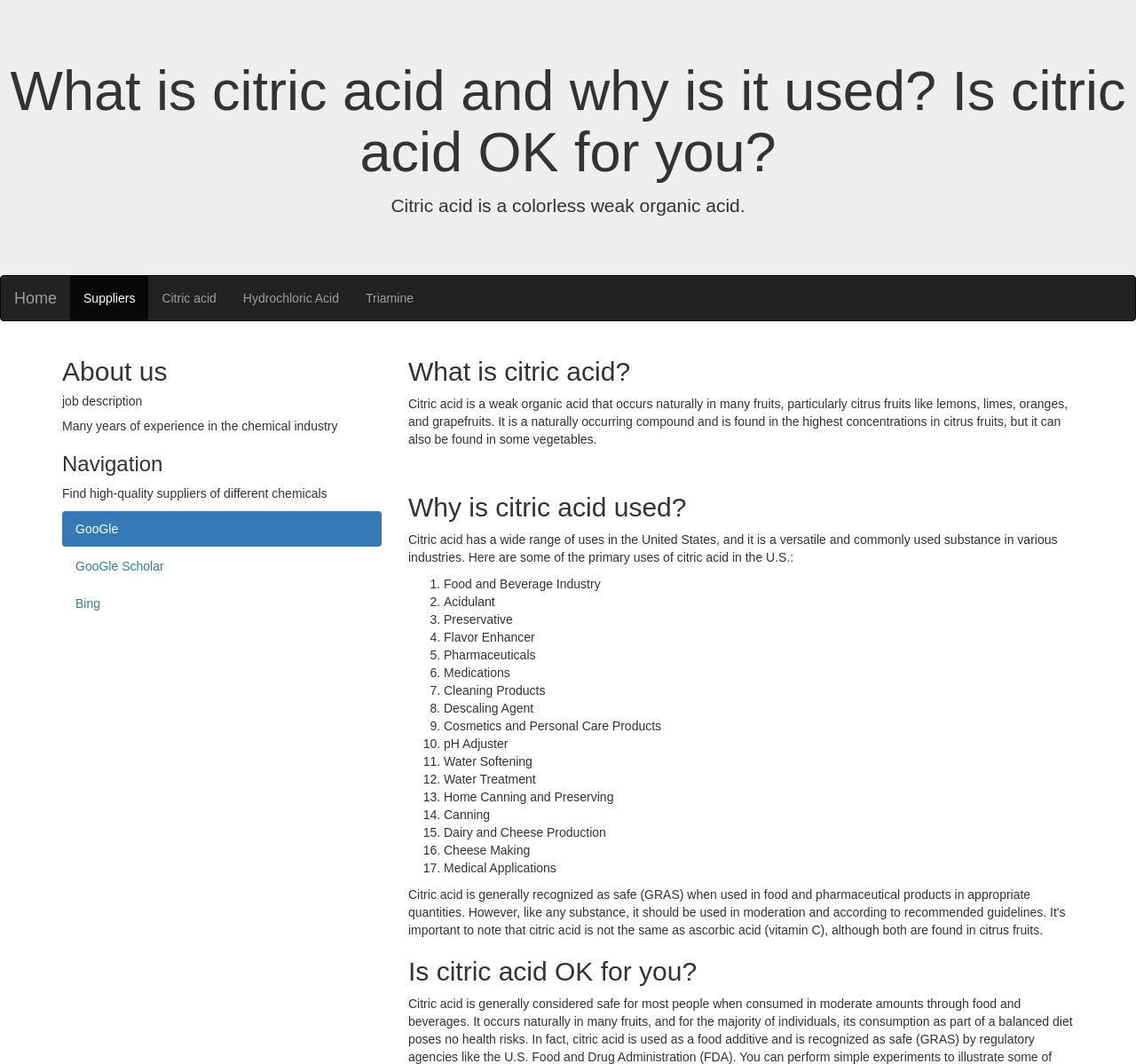Identify the bounding box coordinates of the region that should be clicked to execute the following instruction: "Click on the 'Citric acid' link".

[0.131, 0.259, 0.202, 0.301]